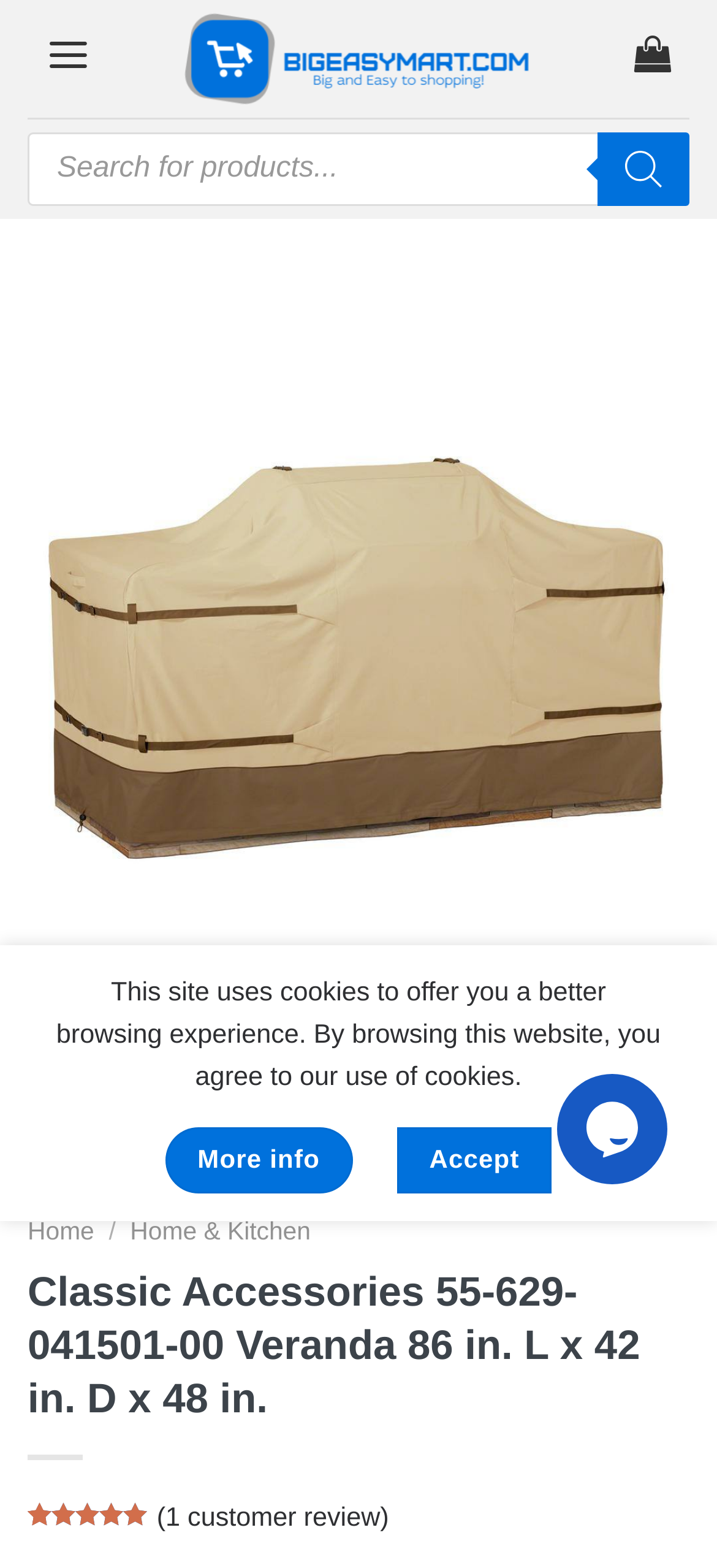Find and specify the bounding box coordinates that correspond to the clickable region for the instruction: "Click on the previous button".

[0.075, 0.374, 0.167, 0.468]